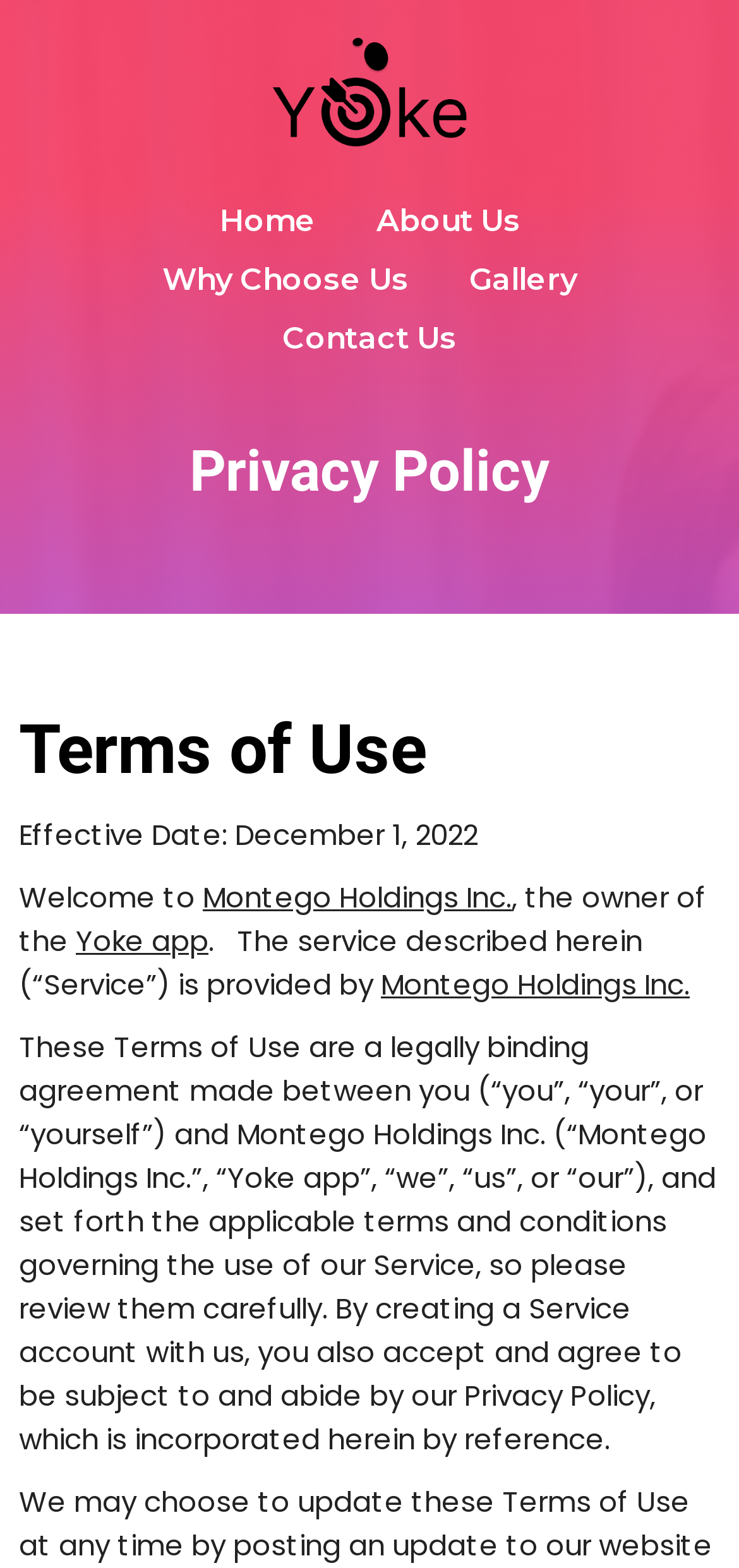What is incorporated into the Terms of Use by reference?
Refer to the image and give a detailed answer to the query.

I found what is incorporated into the Terms of Use by reference by reading the static text 'By creating a Service account with us, you also accept and agree to be subject to and abide by our Privacy Policy, which is incorporated herein by reference'.